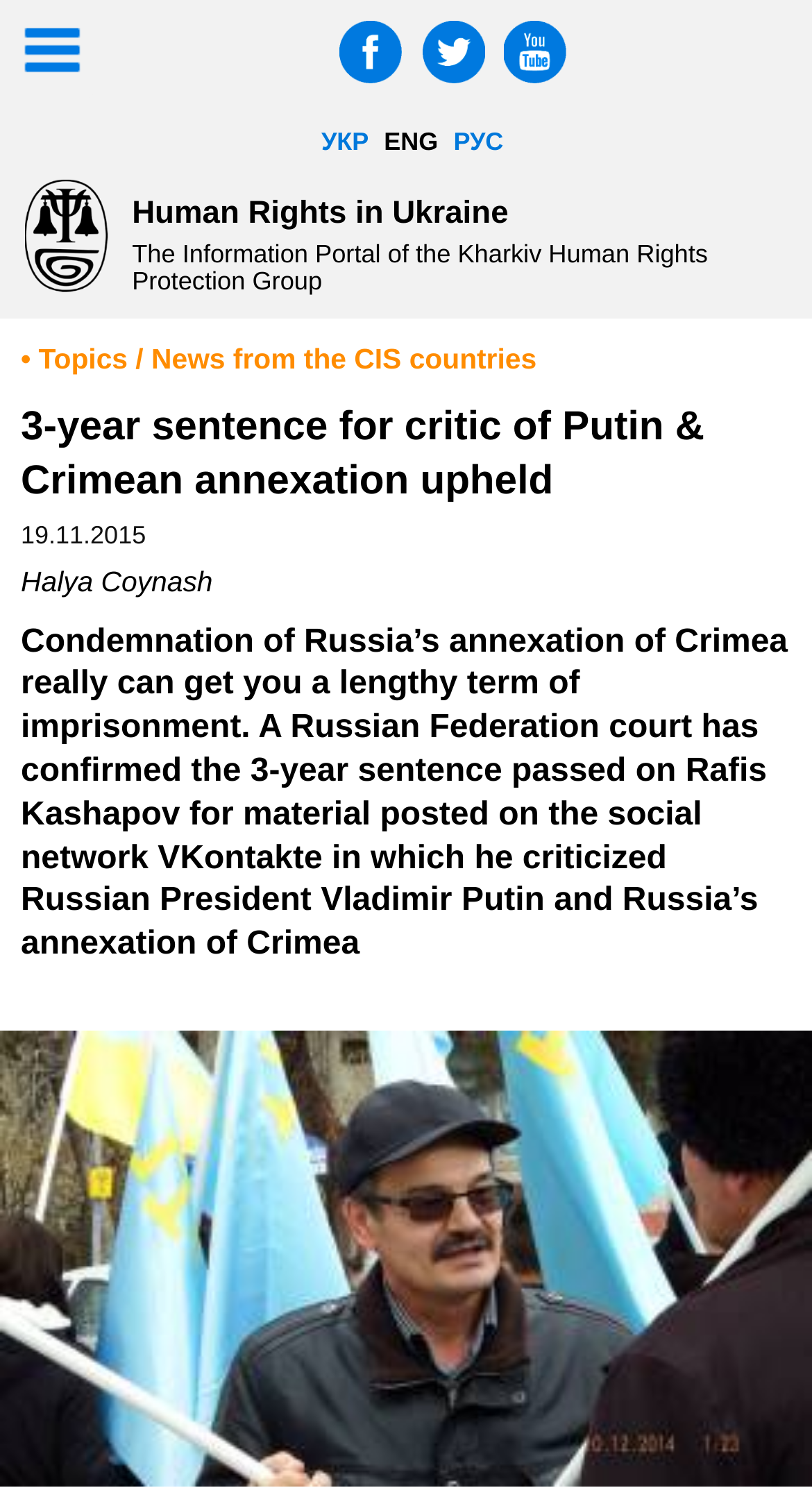Can you find the bounding box coordinates for the element to click on to achieve the instruction: "Visit the Facebook page"?

[0.418, 0.023, 0.508, 0.046]